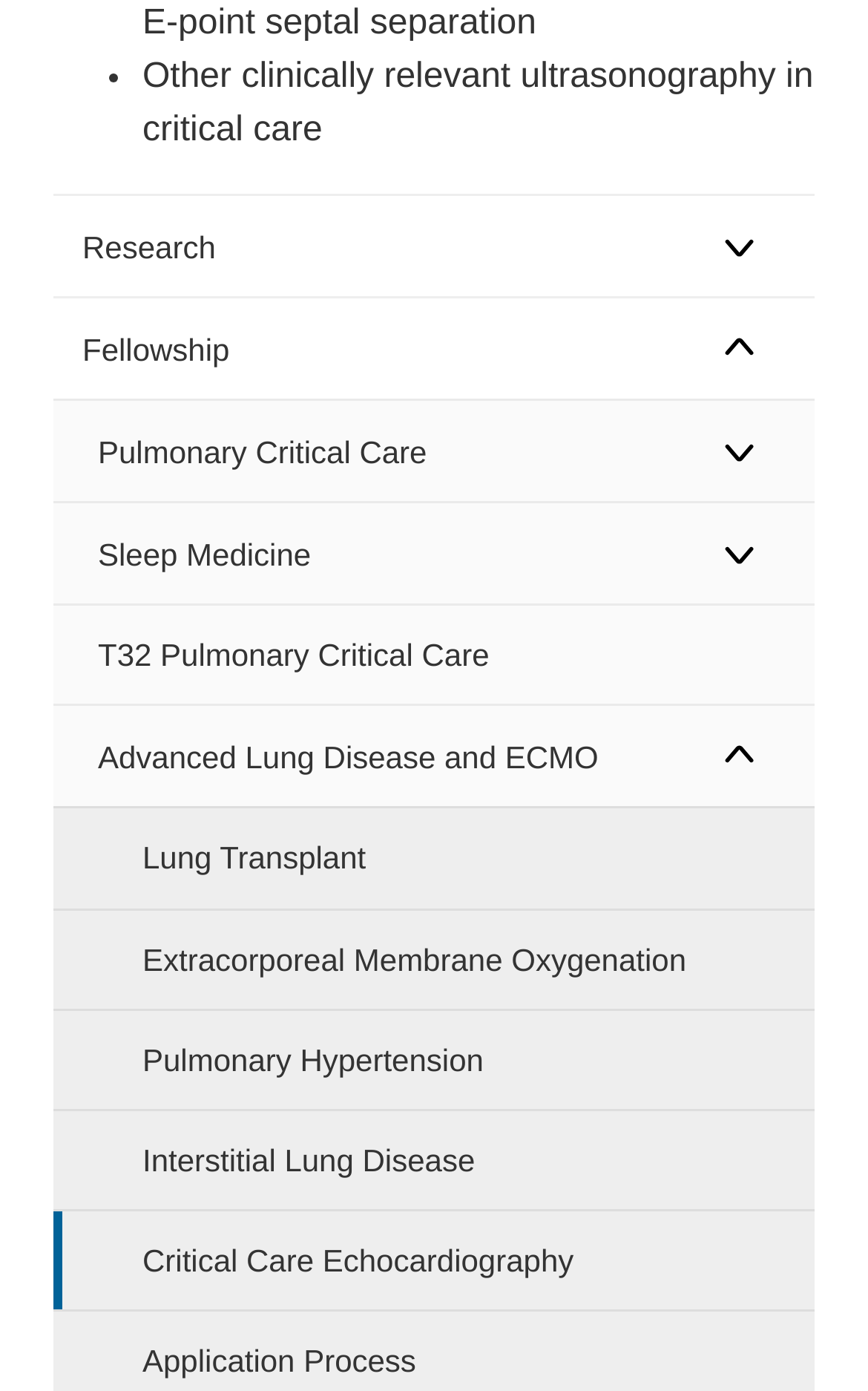Find and provide the bounding box coordinates for the UI element described here: "value="Quick Search"". The coordinates should be given as four float numbers between 0 and 1: [left, top, right, bottom].

None